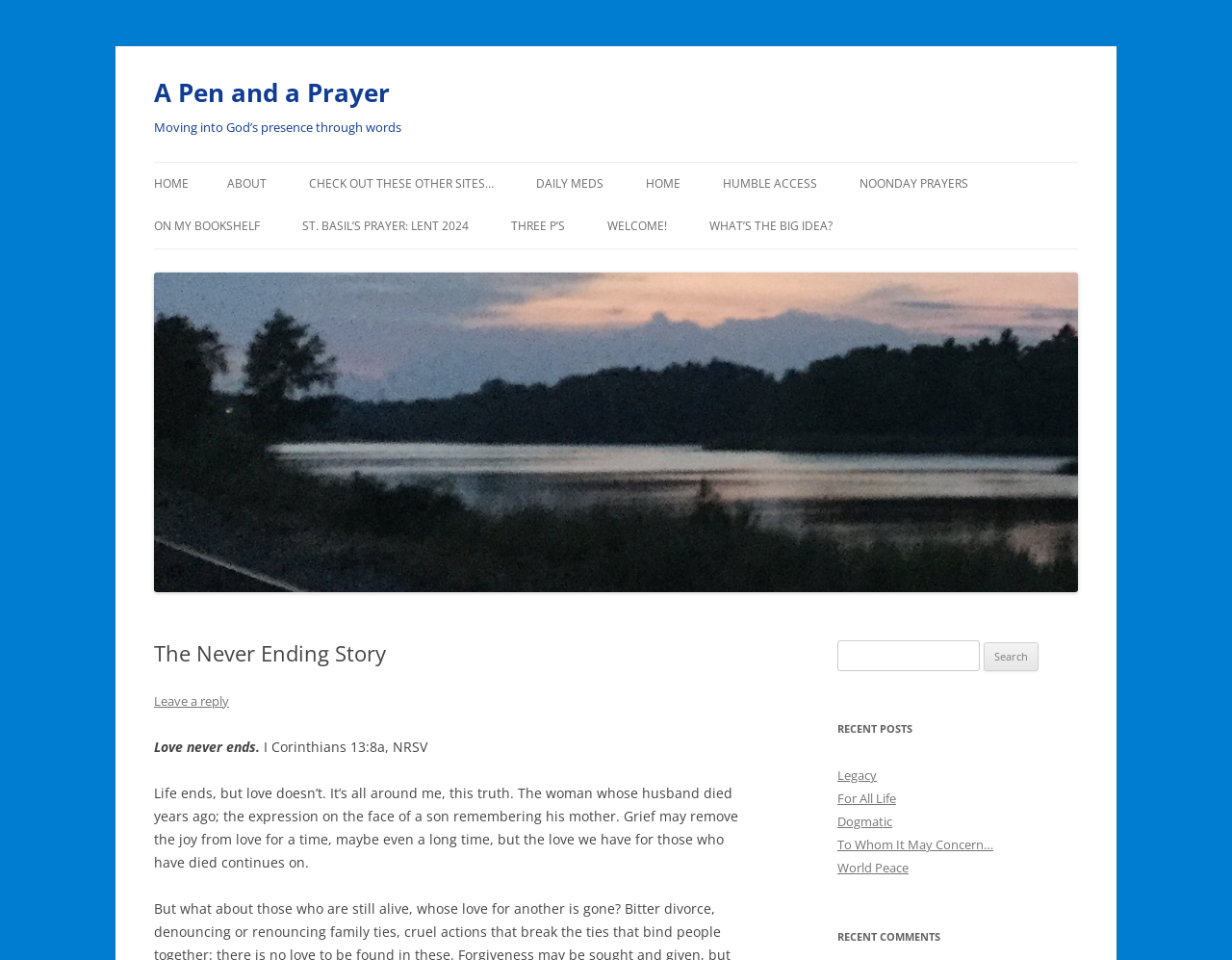Please find the bounding box coordinates of the section that needs to be clicked to achieve this instruction: "Check out 'DAILY MEDS'".

[0.435, 0.17, 0.49, 0.214]